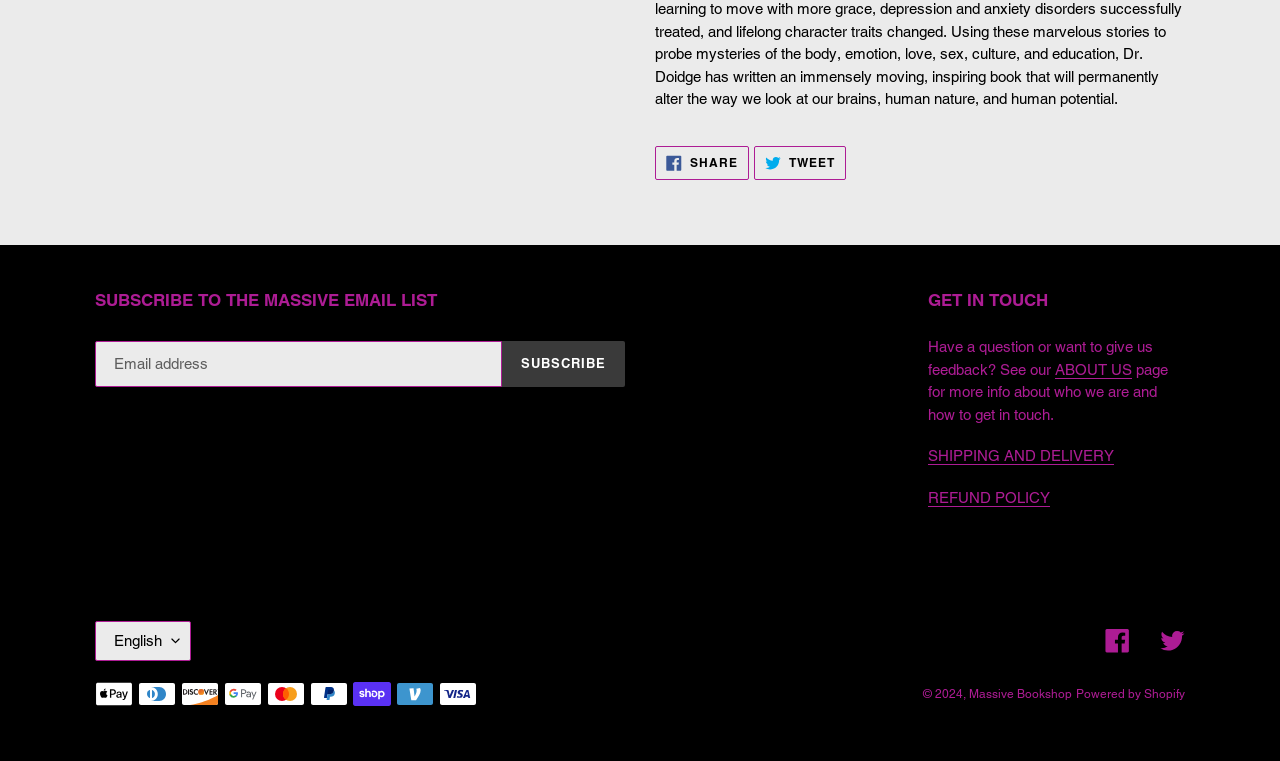What social media platforms are linked on the webpage?
Please give a detailed and thorough answer to the question, covering all relevant points.

The webpage contains links to Facebook and Twitter, as indicated by the link elements 'SHARE ON FACEBOOK' and 'TWEET ON TWITTER' at the top, and the link elements 'Facebook' and 'Twitter' at the bottom.